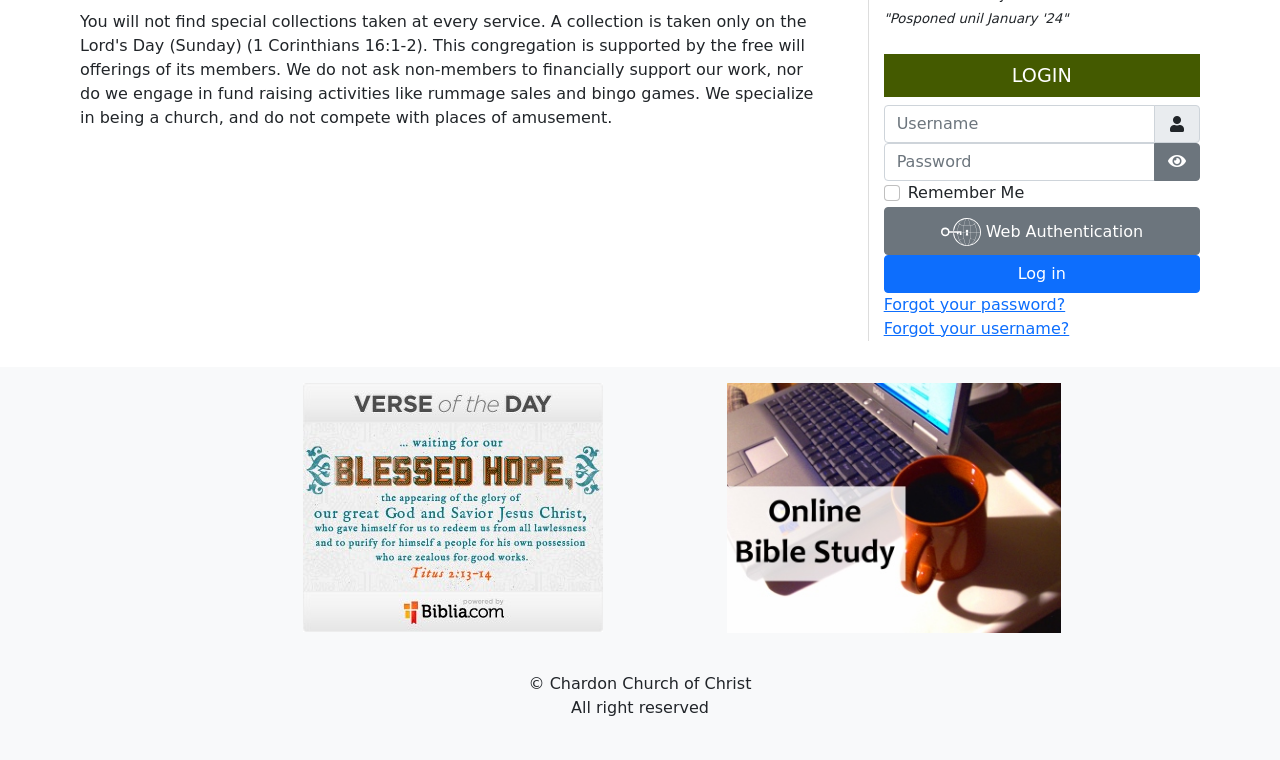Please identify the coordinates of the bounding box for the clickable region that will accomplish this instruction: "Check Remember Me".

[0.69, 0.243, 0.703, 0.264]